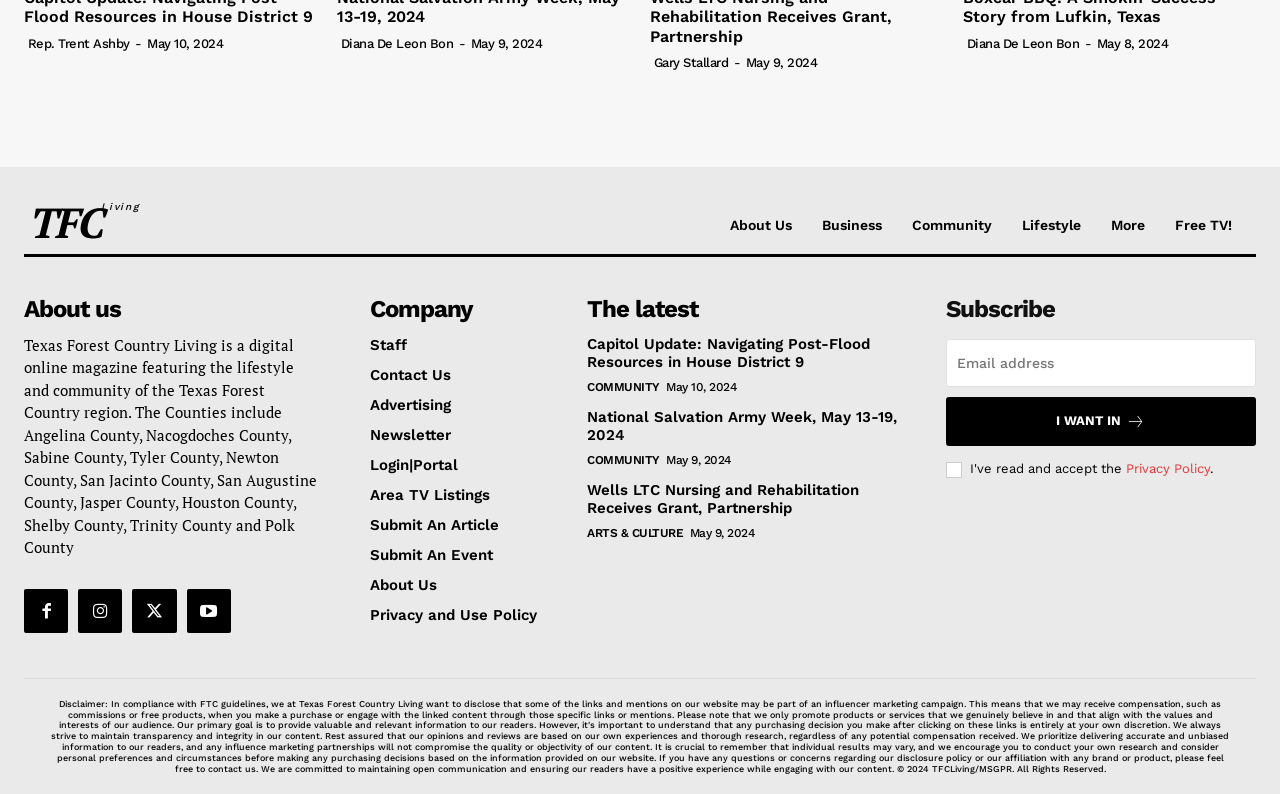Using the provided description Login|Portal, find the bounding box coordinates for the UI element. Provide the coordinates in (top-left x, top-left y, bottom-right x, bottom-right y) format, ensuring all values are between 0 and 1.

[0.289, 0.574, 0.421, 0.596]